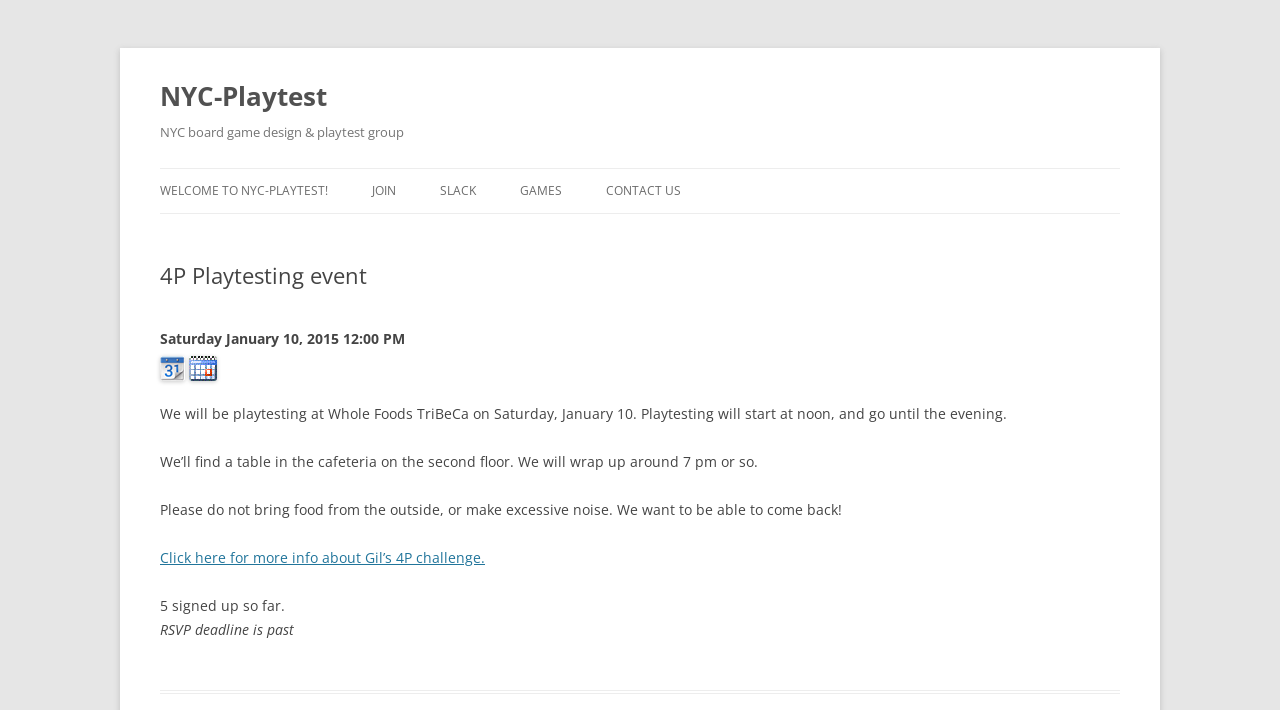Provide a one-word or one-phrase answer to the question:
What is the date of the 4P Playtesting event?

January 10, 2015